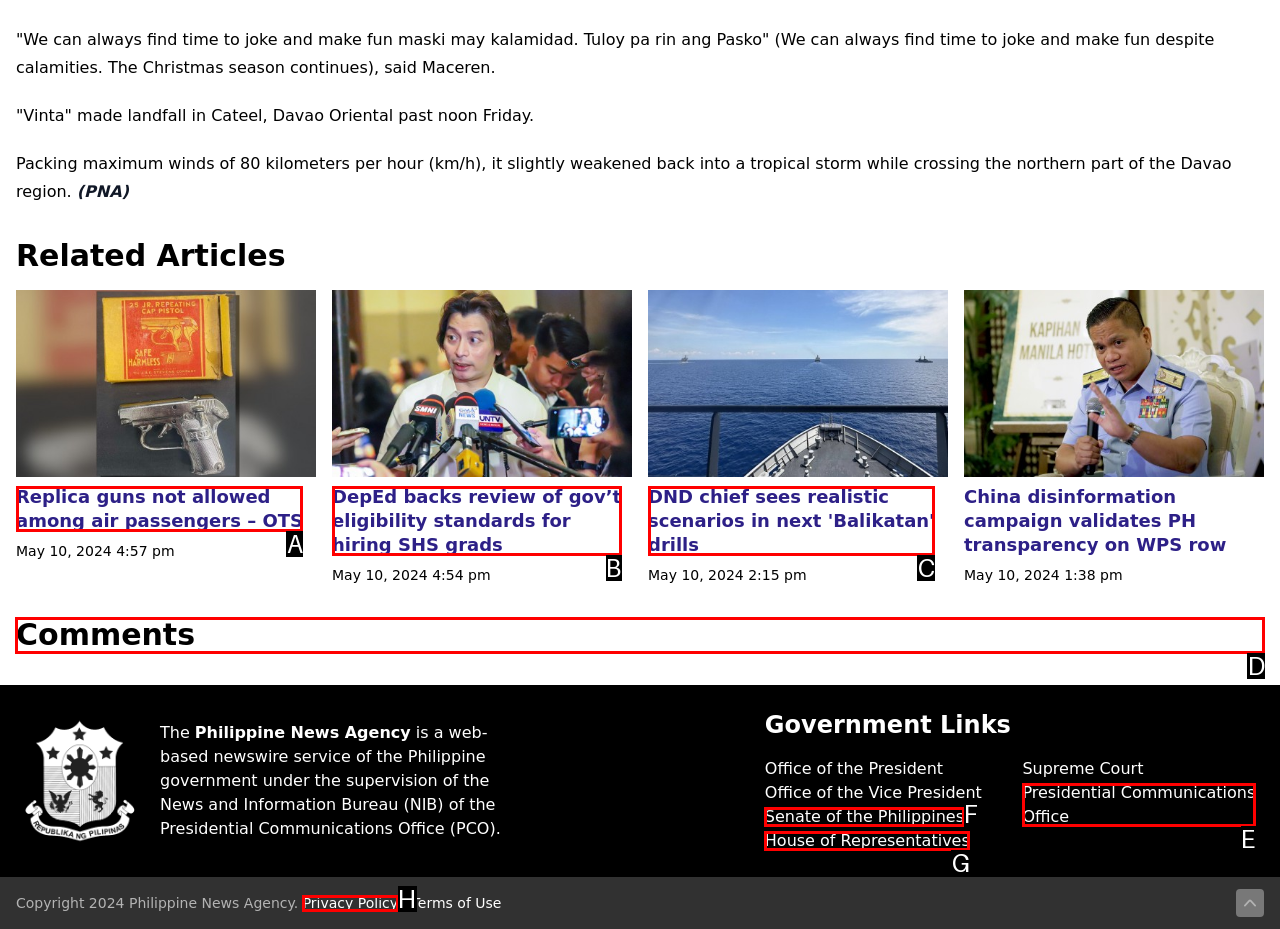Identify the HTML element to click to execute this task: View 'Comments' section Respond with the letter corresponding to the proper option.

D